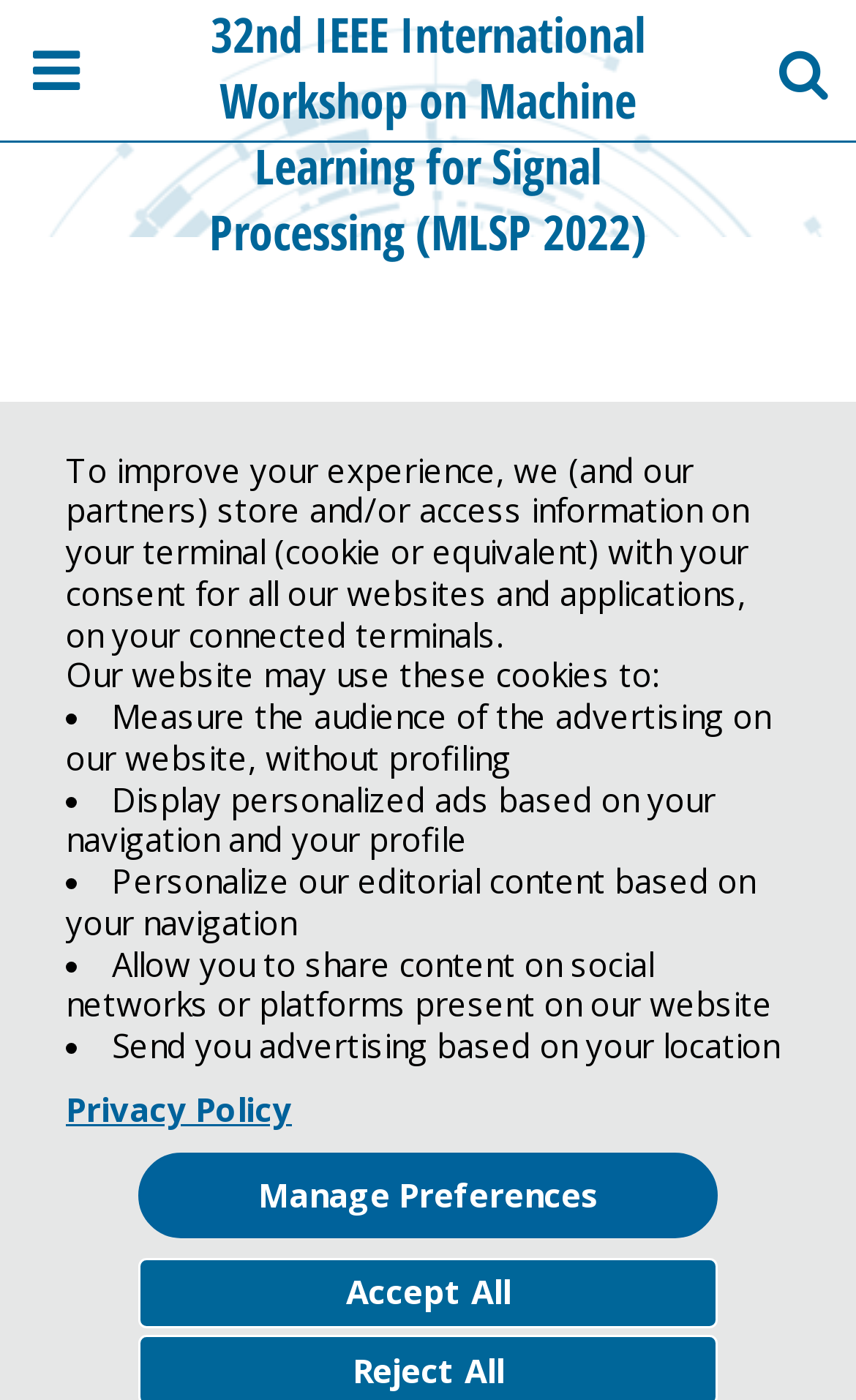What is the profession of the keynote speaker?
Using the information from the image, give a concise answer in one word or a short phrase.

Not specified